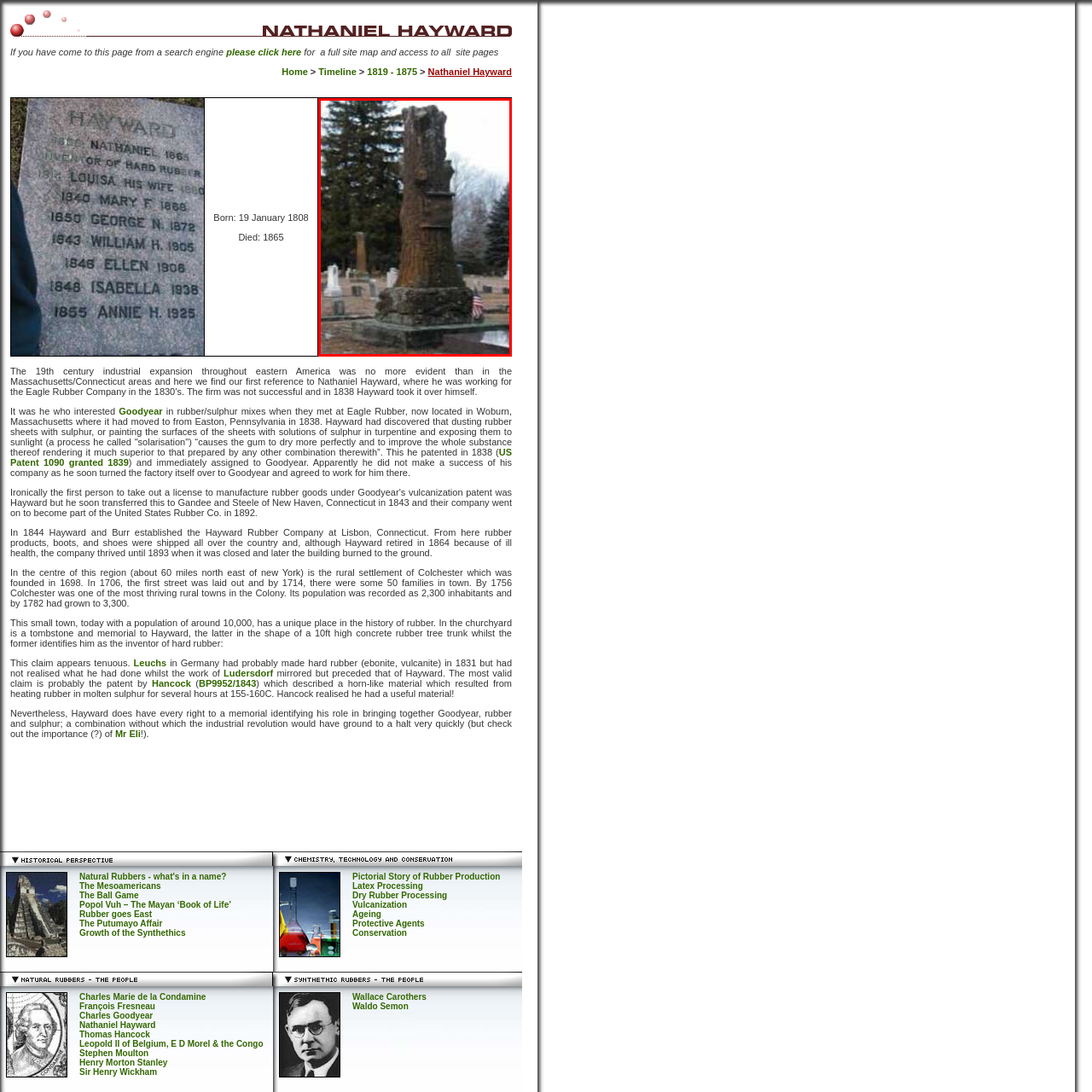Elaborate on the scene depicted inside the red bounding box.

The image depicts a significant memorial dedicated to Nathaniel Hayward, an influential figure in the history of rubber production. The monument is shaped like a large, concrete rubber tree trunk, symbolizing his contributions to the development of vulcanized rubber. Hayward, who was born on January 19, 1808, and died in 1865, played a crucial role in the 19th-century industrial expansion, particularly through his work with the Eagle Rubber Company and Charles Goodyear. The memorial serves as a tribute to Hayward’s pioneering work with rubber and sulphur mixes, which were vital to the advancement of the rubber industry. Surrounding the monument are traditional gravestones, providing a solemn backdrop to his legacy as a key player in the industrial revolution, particularly in the Massachusetts and Connecticut areas.